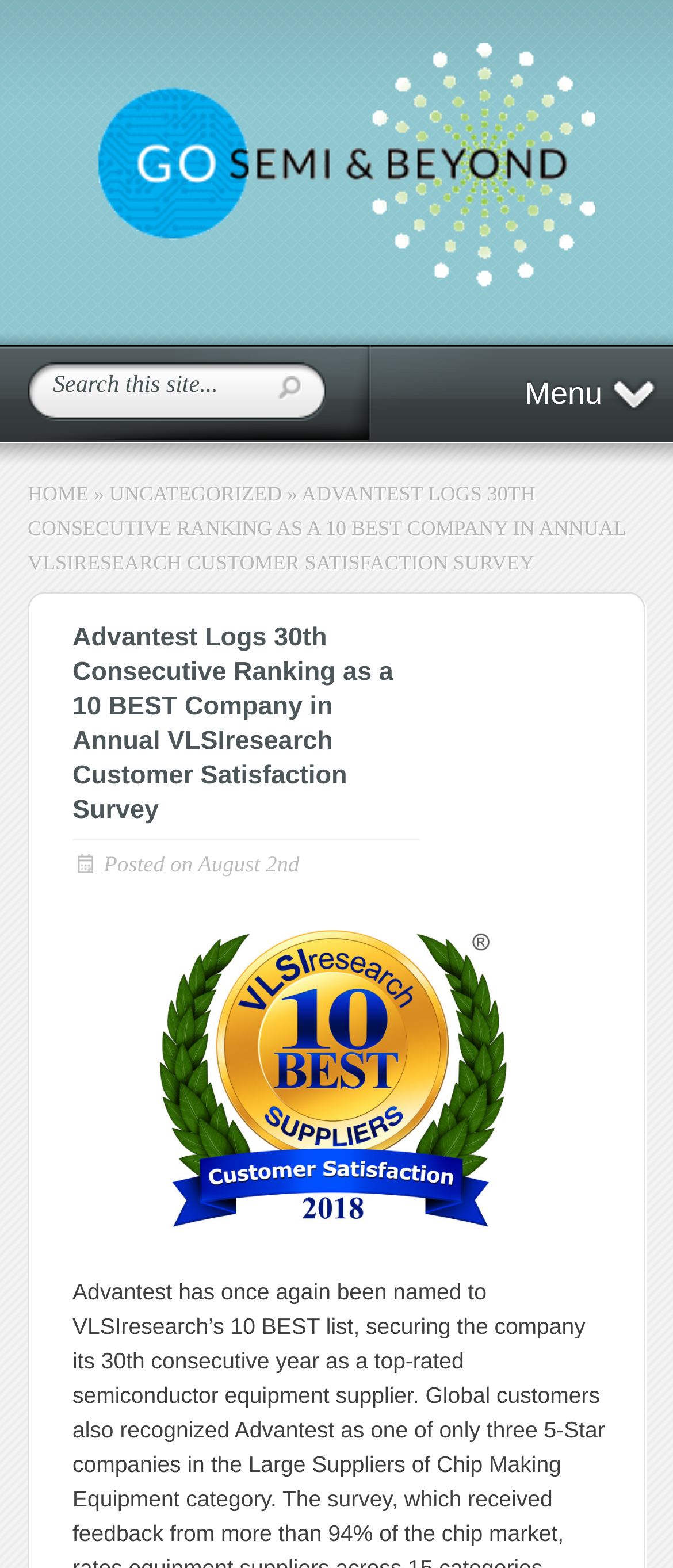Consider the image and give a detailed and elaborate answer to the question: 
What is the name of the website?

The name of the website can be found in the link element, which is located at the top of the webpage and states 'Go Semi and Beyond'.